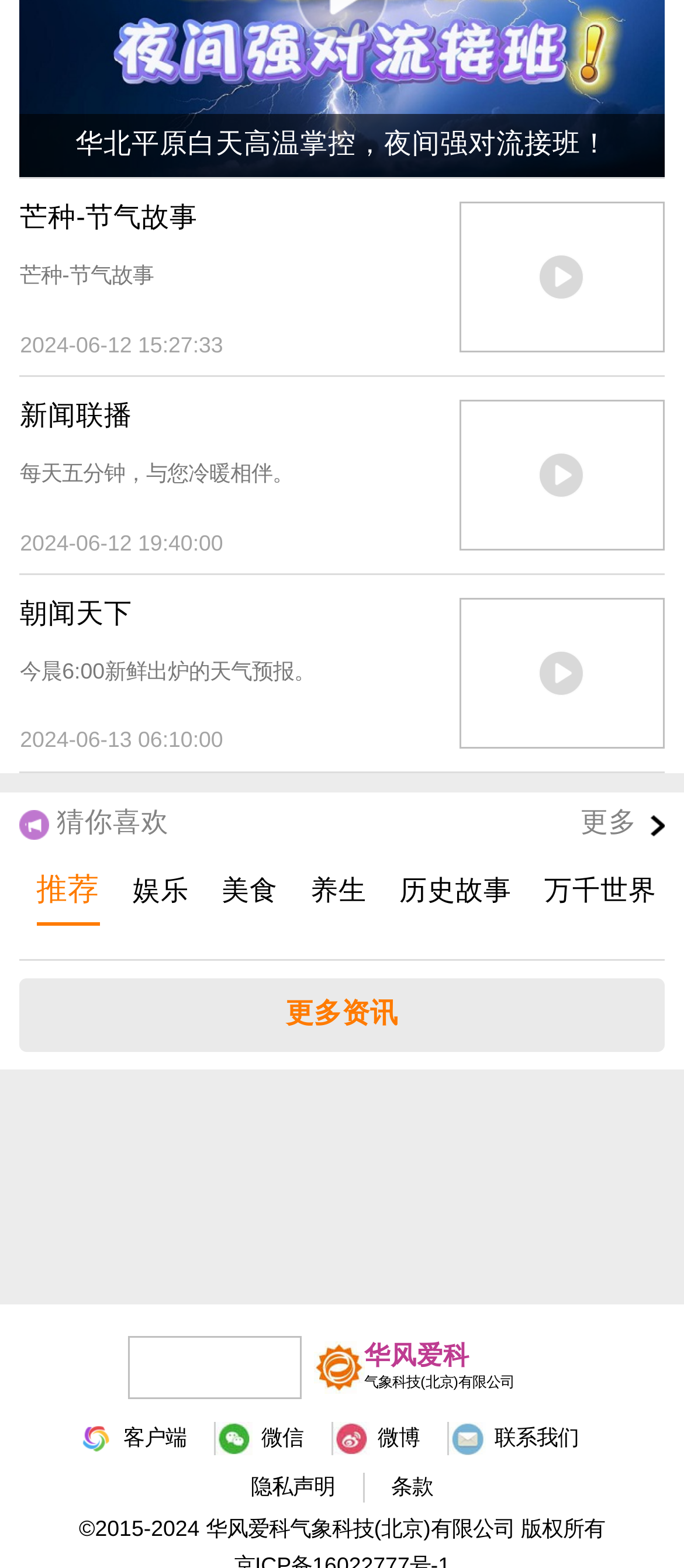Specify the bounding box coordinates of the region I need to click to perform the following instruction: "view 芒种-节气故事". The coordinates must be four float numbers in the range of 0 to 1, i.e., [left, top, right, bottom].

[0.029, 0.115, 0.971, 0.241]